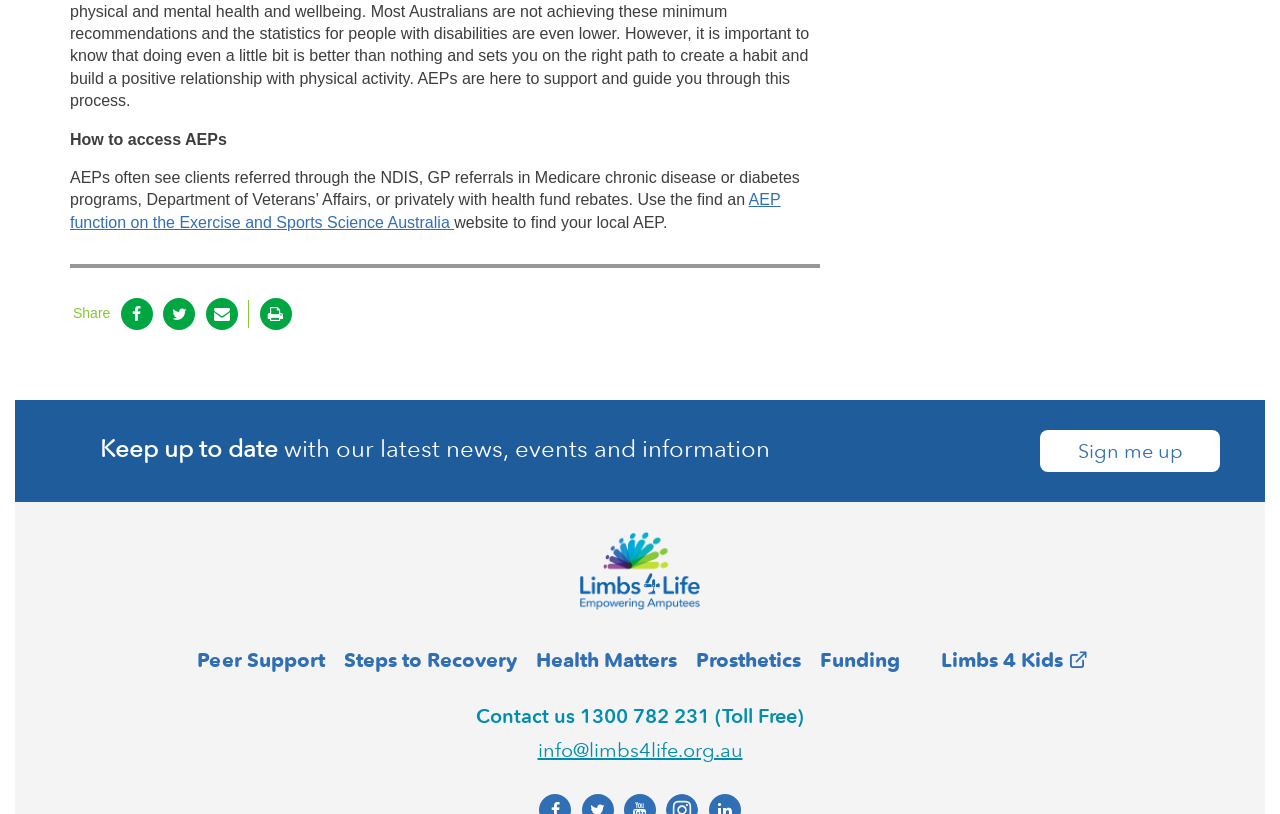Given the element description Peer Support, identify the bounding box coordinates for the UI element on the webpage screenshot. The format should be (top-left x, top-left y, bottom-right x, bottom-right y), with values between 0 and 1.

[0.15, 0.796, 0.257, 0.826]